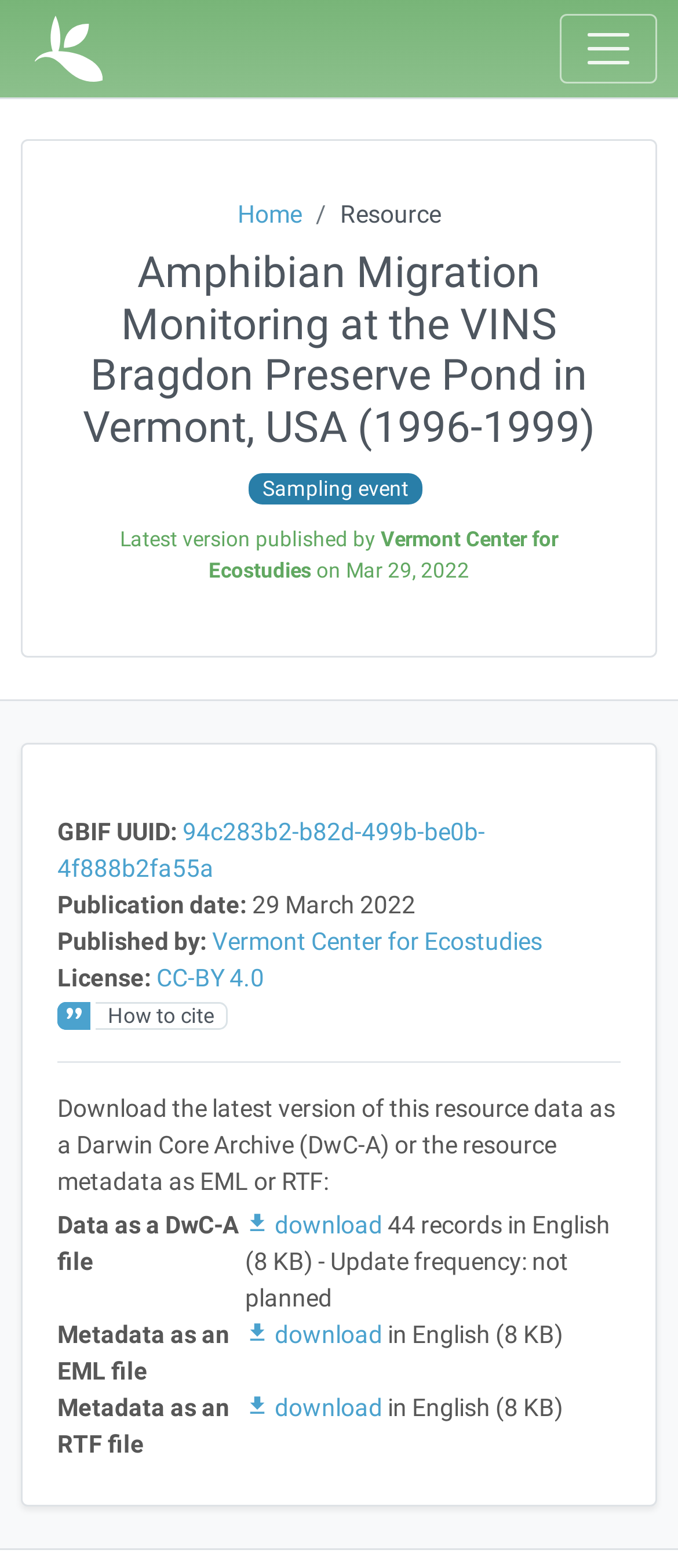Explain the webpage's layout and main content in detail.

This webpage is about amphibian migration monitoring at the VINS Bragdon Preserve Pond in Vermont, USA, from 1996 to 1999. At the top left corner, there is a logo image and a link to toggle navigation. On the top right corner, there is a navigation breadcrumb with a link to the home page and a static text "Resource".

Below the navigation breadcrumb, there is a heading that displays the title of the webpage. Underneath the heading, there are several static texts that provide information about the sampling event, the latest version published by the Vermont Center for Ecostudies, and the publication date.

The main content of the webpage is a description list that provides metadata about the resource. The list includes terms such as GBIF UUID, publication date, published by, and license, along with their corresponding details. There is also a link to cite the resource.

Below the description list, there is a static text that explains how to download the latest version of the resource data as a Darwin Core Archive (DwC-A) or the resource metadata as EML or RTF. Underneath this text, there is a table with three rows, each representing a different download option. The options include downloading data as a DwC-A file, metadata as an EML file, and metadata as an RTF file. Each row has a row header and a grid cell that provides more information about the download option, including the language and file size. There is also a link to download each file.